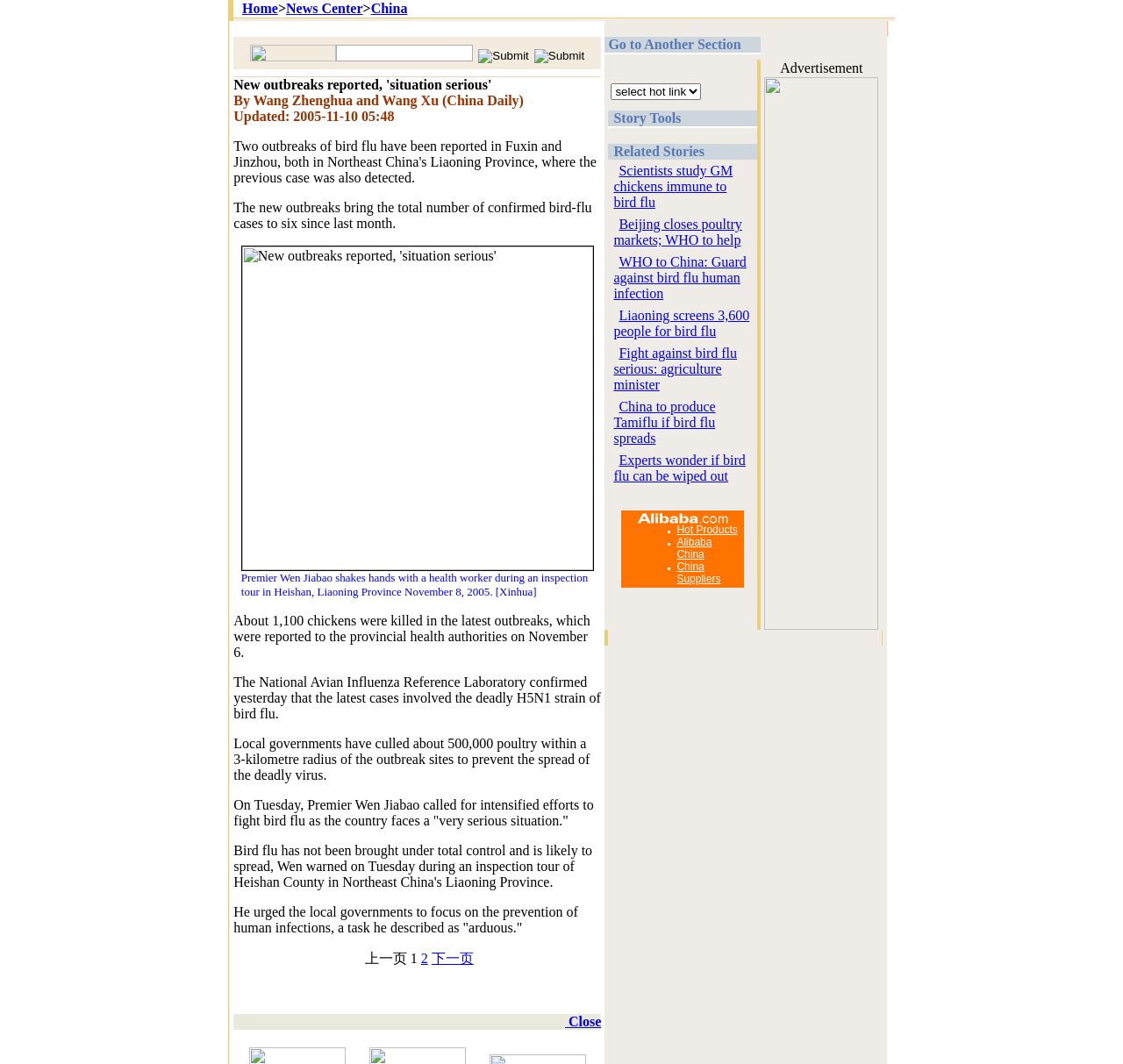Pinpoint the bounding box coordinates of the clickable element needed to complete the instruction: "Click the 'Close' link". The coordinates should be provided as four float numbers between 0 and 1: [left, top, right, bottom].

[0.496, 0.953, 0.535, 0.967]